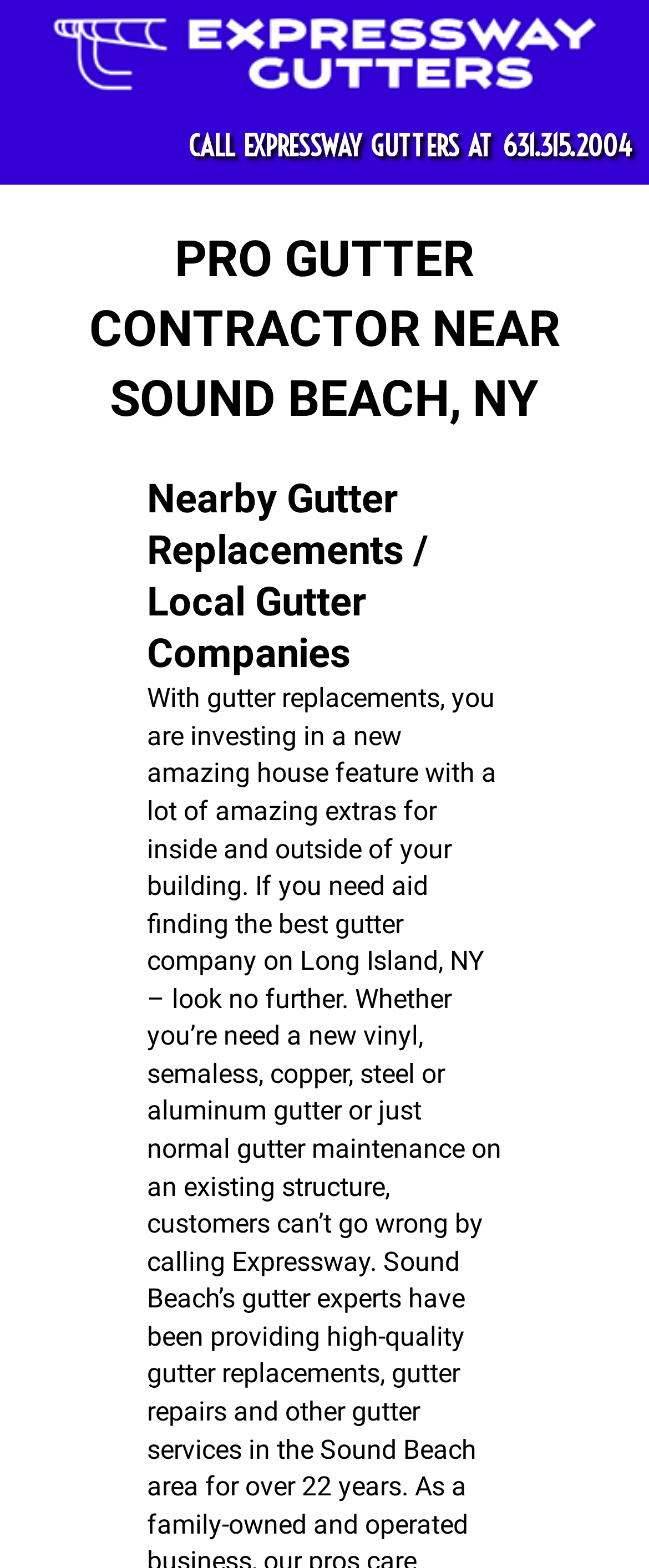Answer the question with a single word or phrase: 
What is the purpose of the company?

Gutter replacements